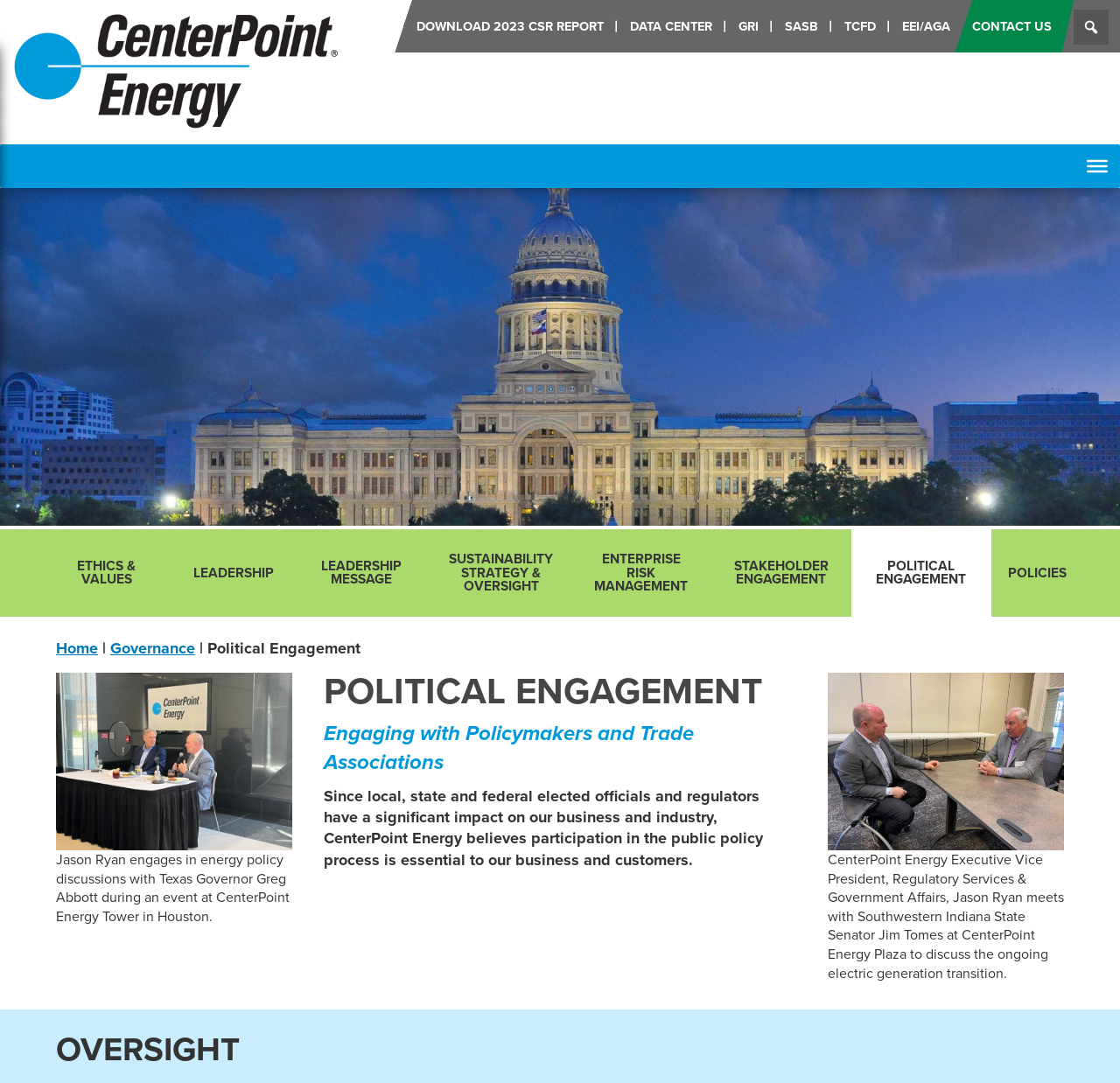How many images are there on the webpage?
Please answer the question with a single word or phrase, referencing the image.

4